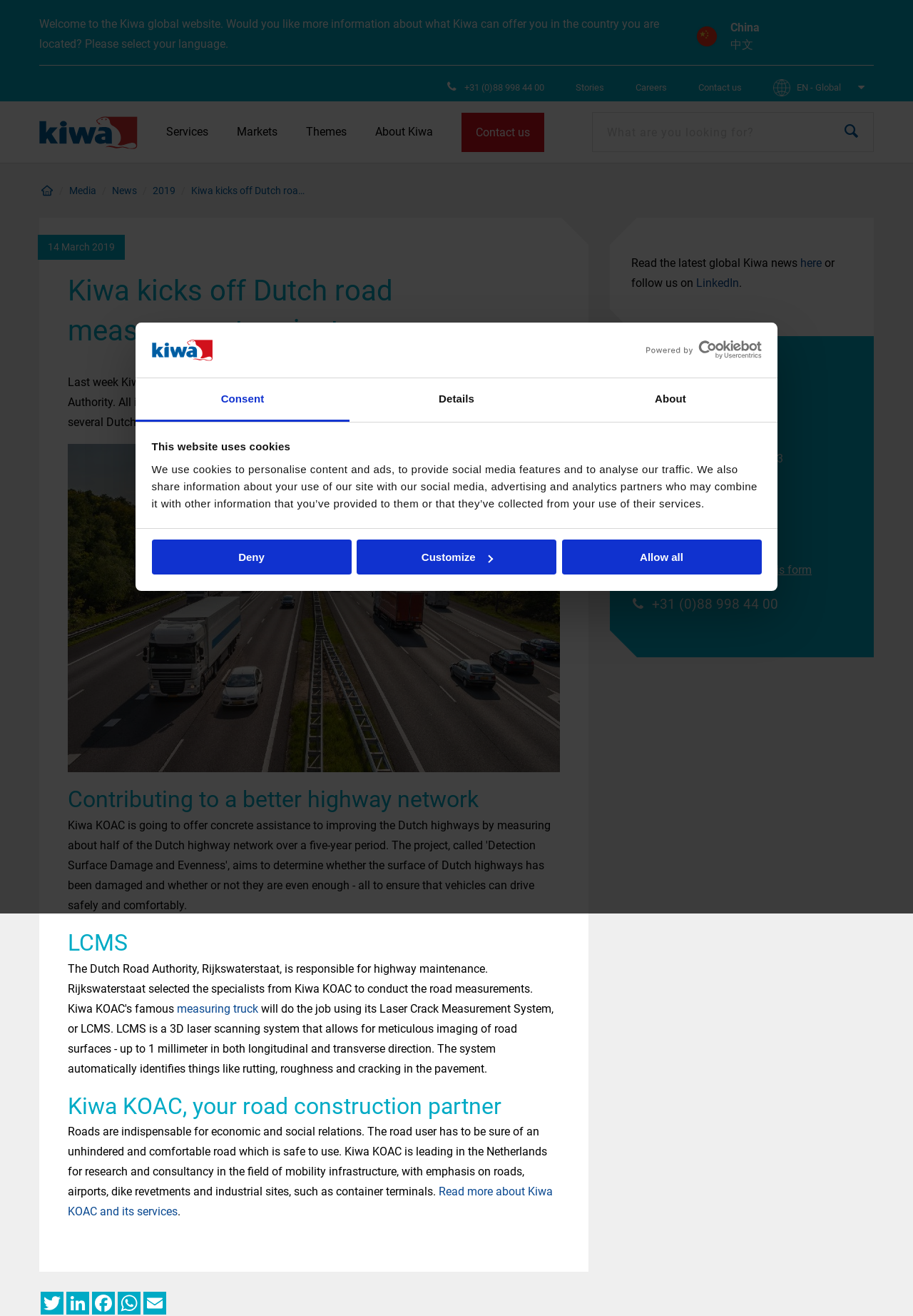What is the main title displayed on this webpage?

Kiwa kicks off Dutch road measurement project